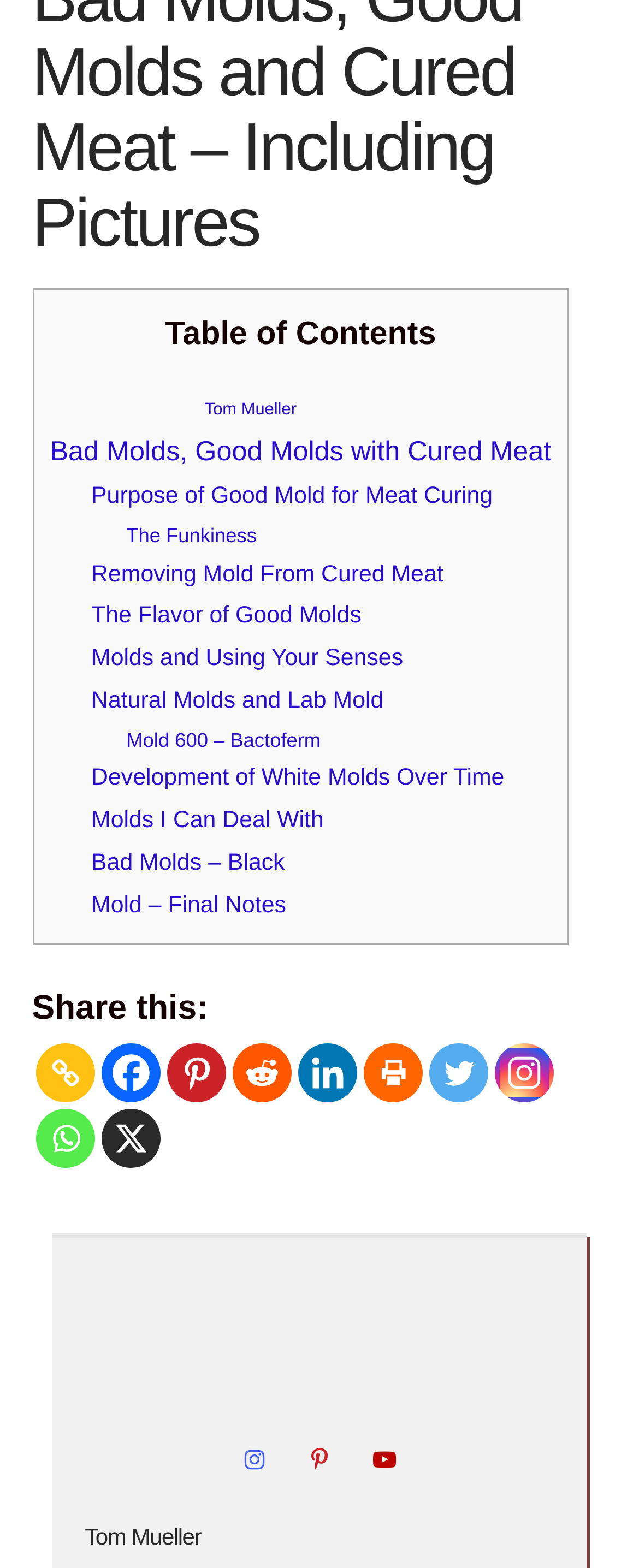Use a single word or phrase to answer the following:
What is the name of the person featured on this page?

Tom Mueller